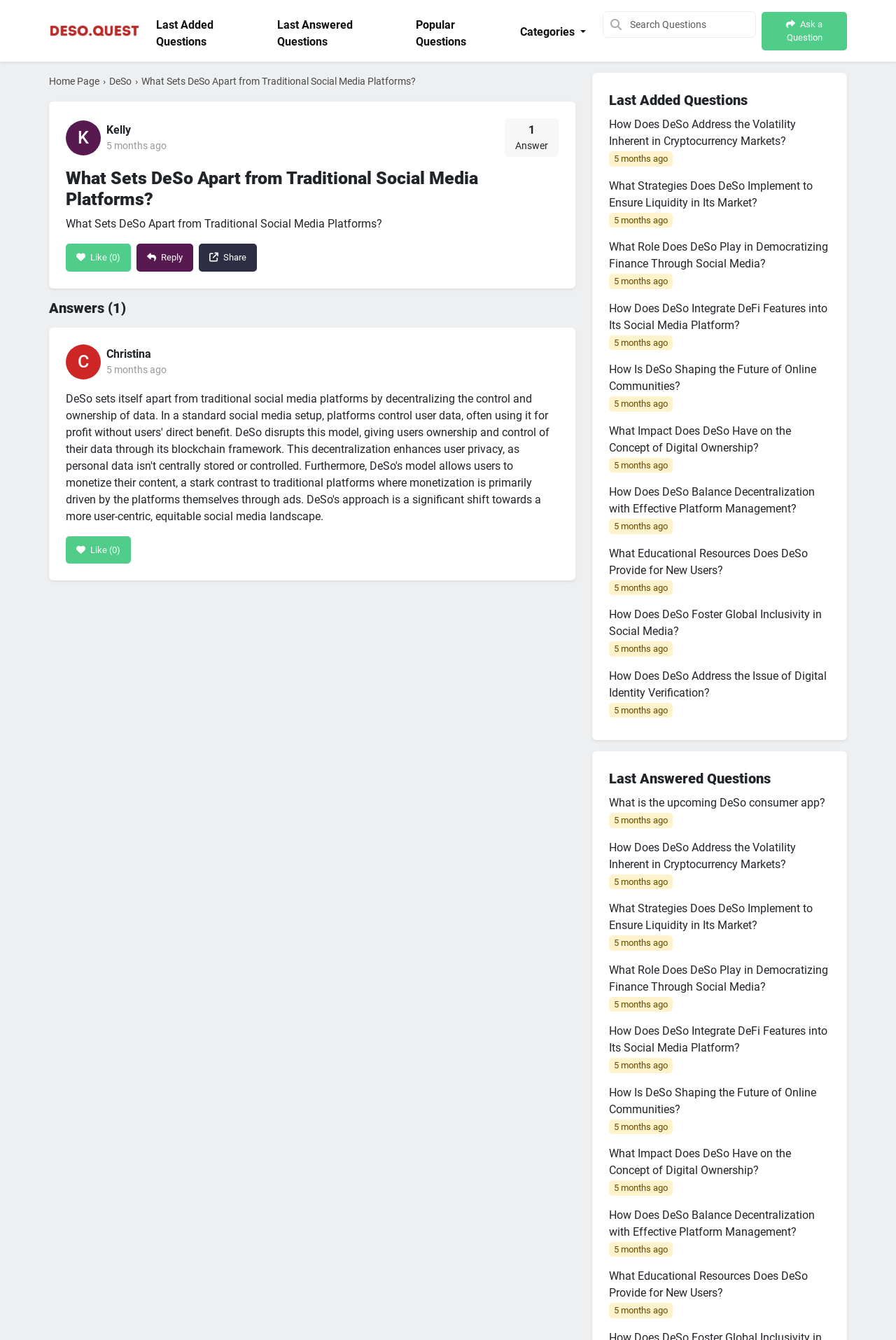Find the bounding box coordinates corresponding to the UI element with the description: "DeSo". The coordinates should be formatted as [left, top, right, bottom], with values as floats between 0 and 1.

[0.122, 0.056, 0.147, 0.065]